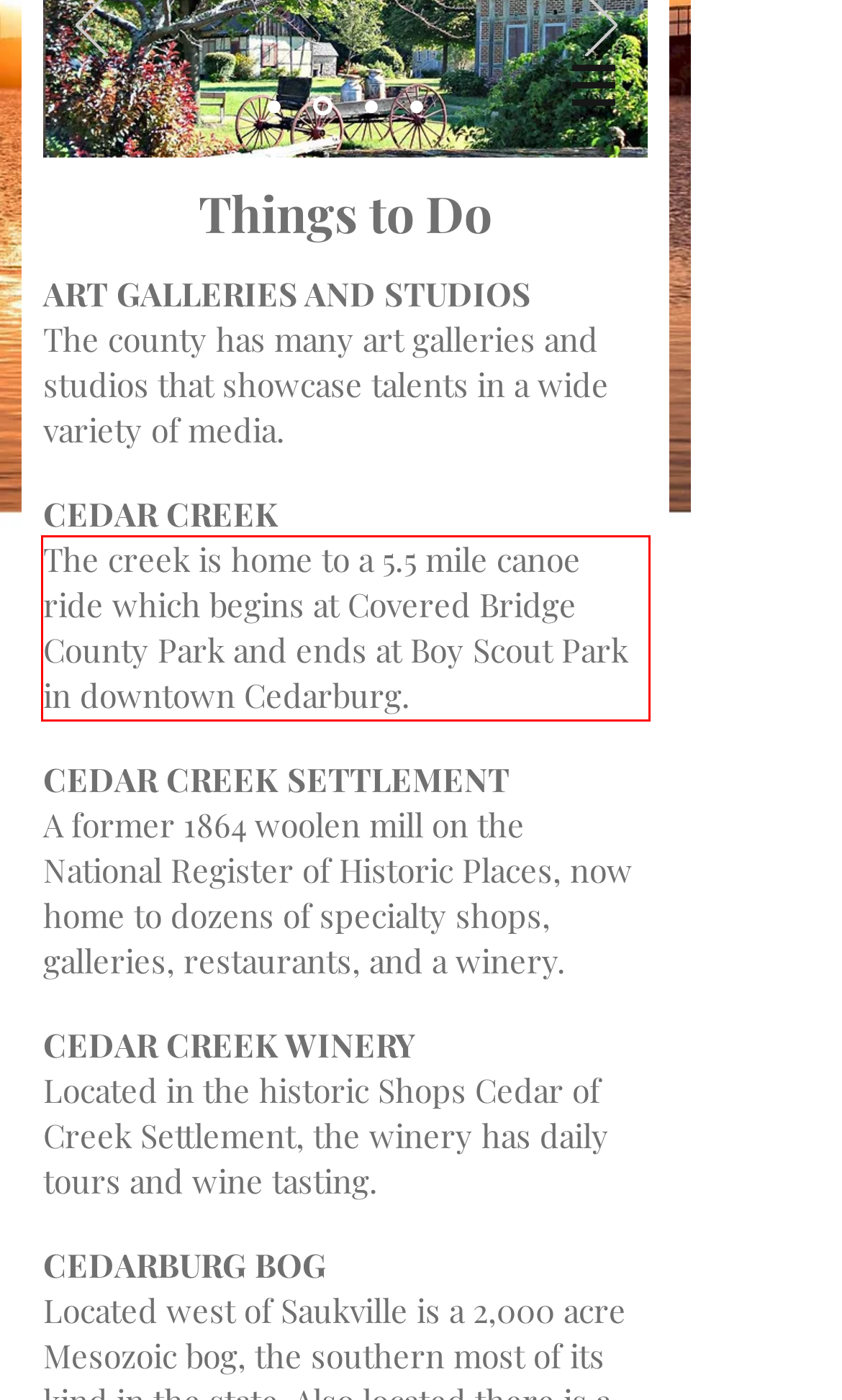Observe the screenshot of the webpage that includes a red rectangle bounding box. Conduct OCR on the content inside this red bounding box and generate the text.

The creek is home to a 5.5 mile canoe ride which begins at Covered Bridge County Park and ends at Boy Scout Park in downtown Cedarburg.